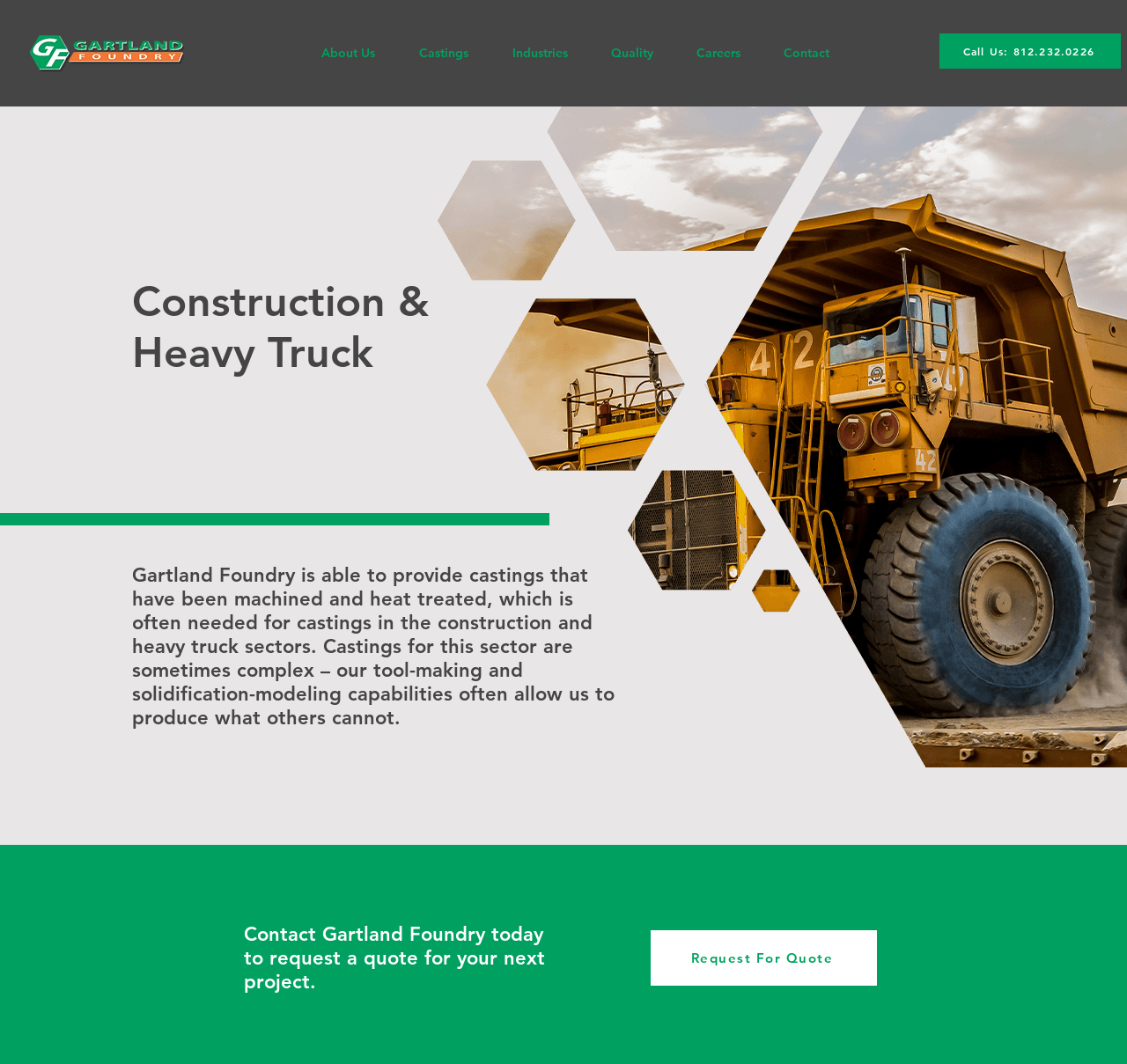Please identify the coordinates of the bounding box for the clickable region that will accomplish this instruction: "Navigate to About Us".

[0.266, 0.029, 0.352, 0.07]